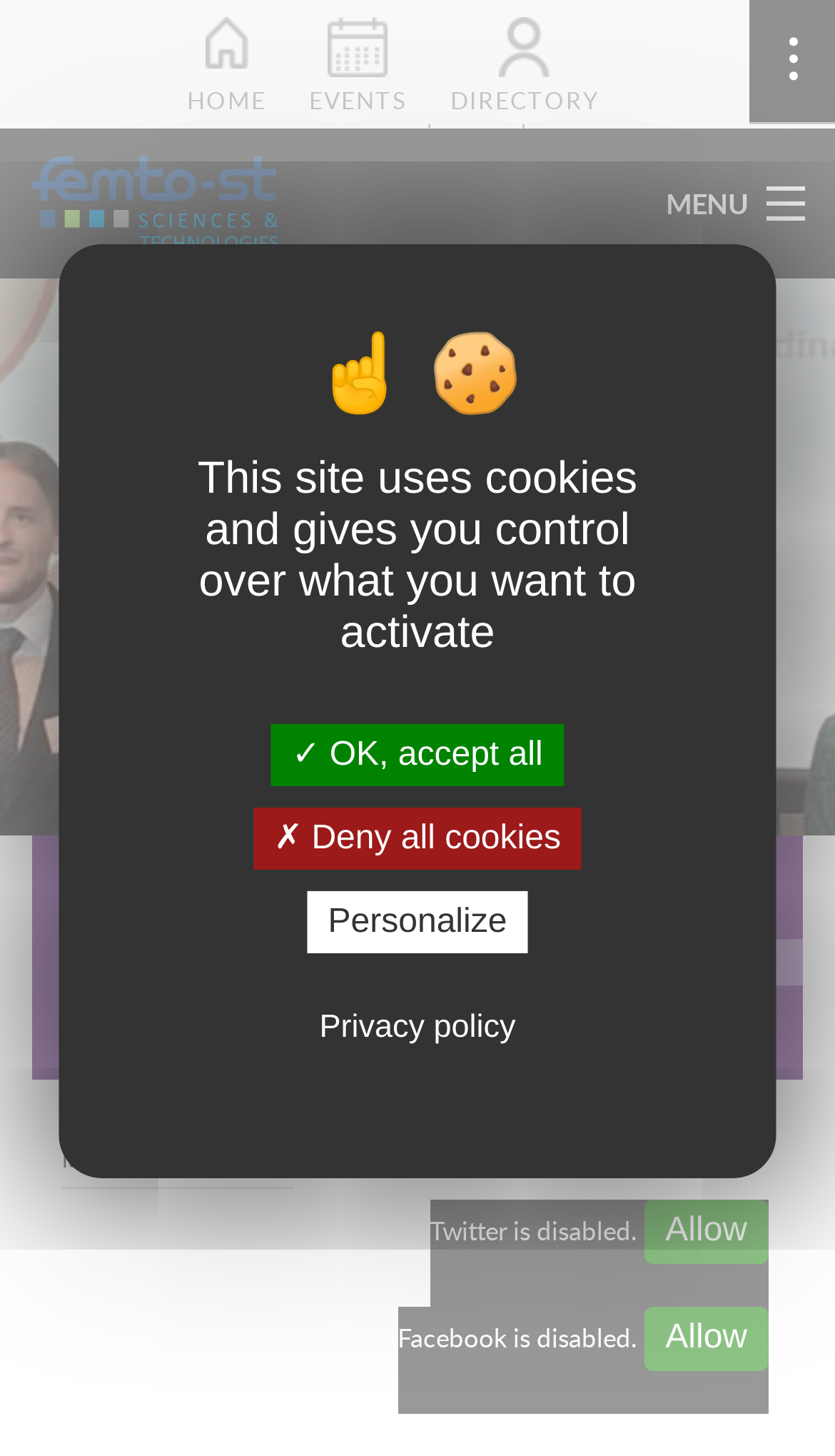Give the bounding box coordinates for this UI element: "title="FEMTO-ST Home"". The coordinates should be four float numbers between 0 and 1, arranged as [left, top, right, bottom].

[0.0, 0.088, 0.75, 0.191]